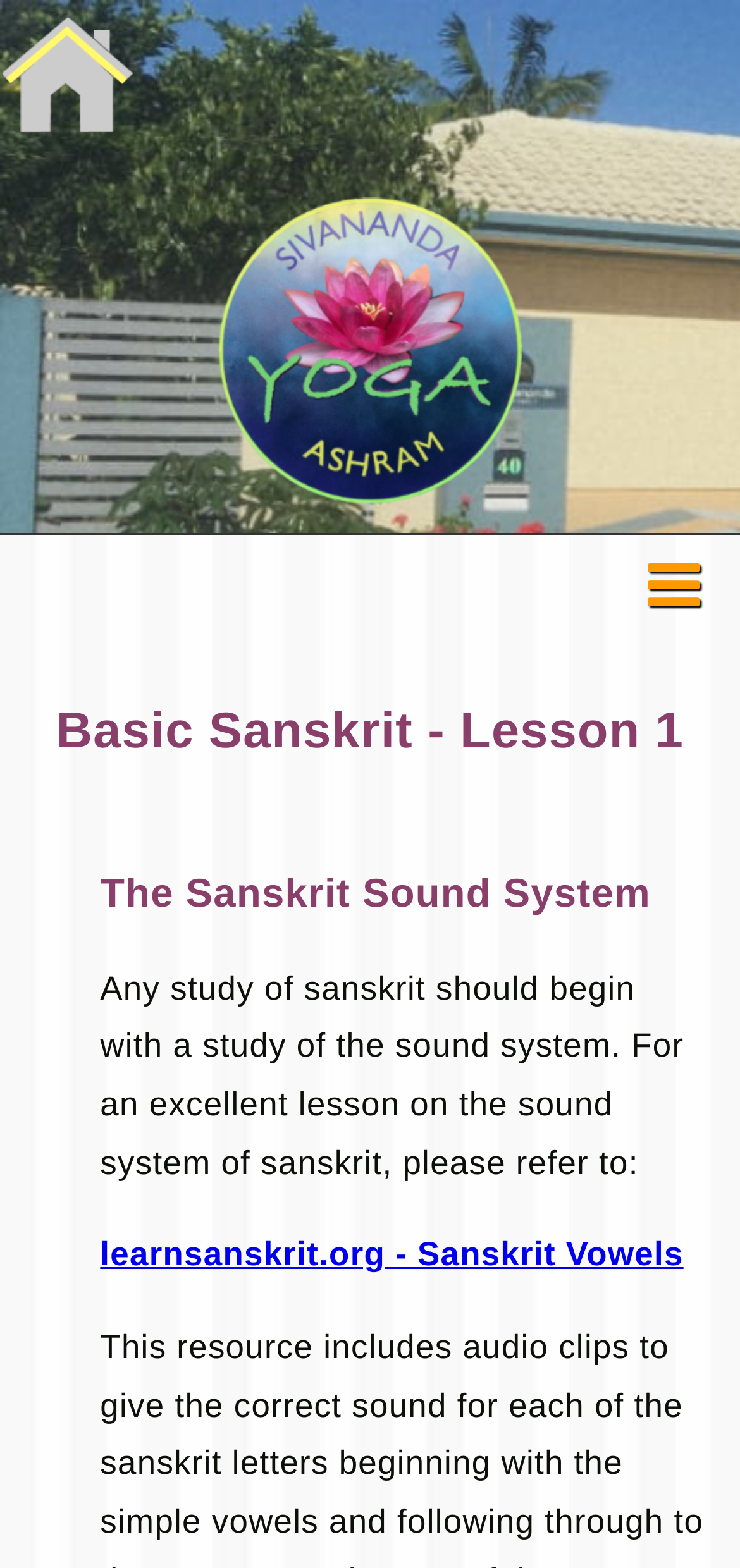What is the topic of the lesson?
With the help of the image, please provide a detailed response to the question.

The topic of the lesson can be determined by looking at the headings on the webpage, specifically 'Basic Sanskrit - Lesson 1' and 'The Sanskrit Sound System', which indicate that the lesson is about Sanskrit.